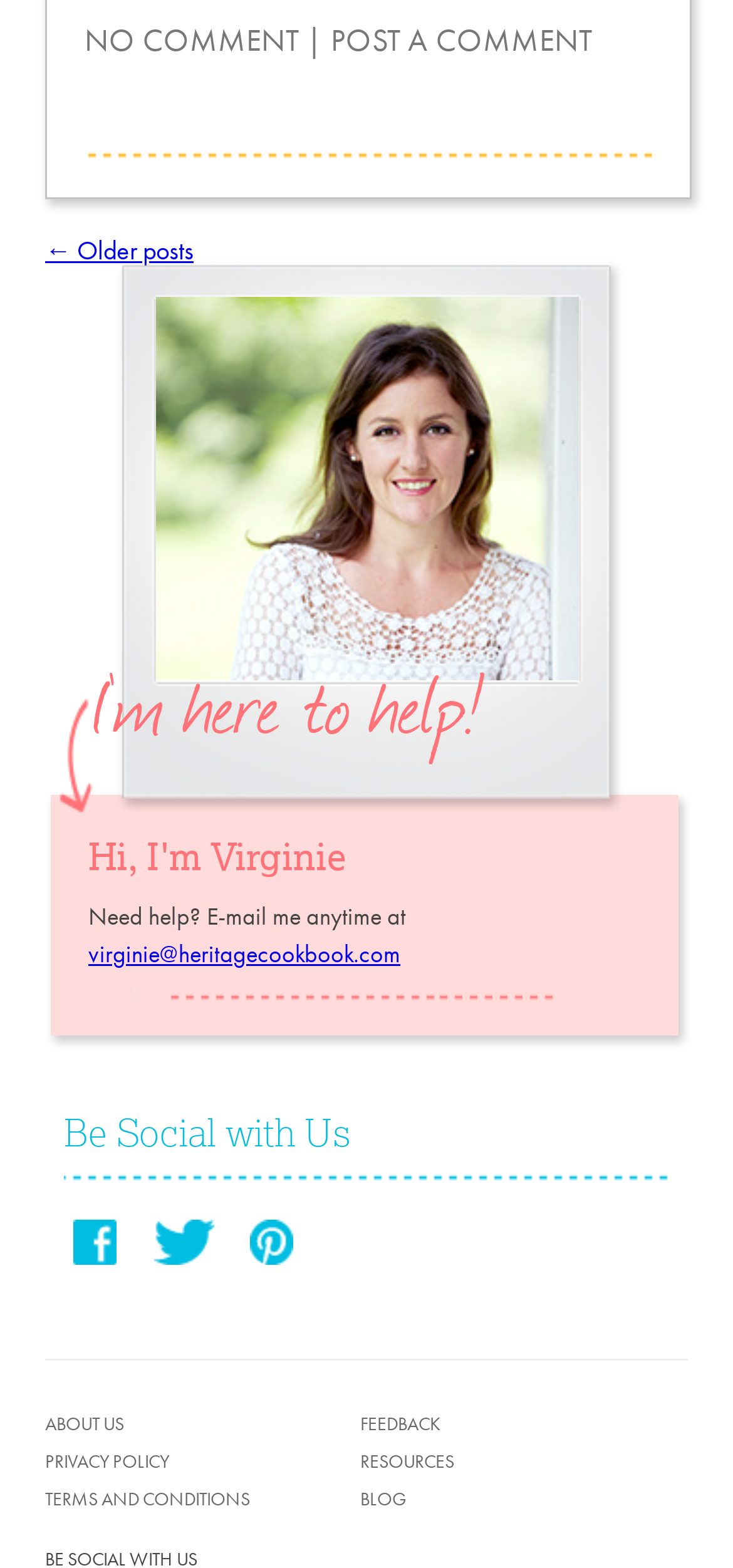Use a single word or phrase to answer this question: 
What is the last link in the post navigation section?

← Older posts